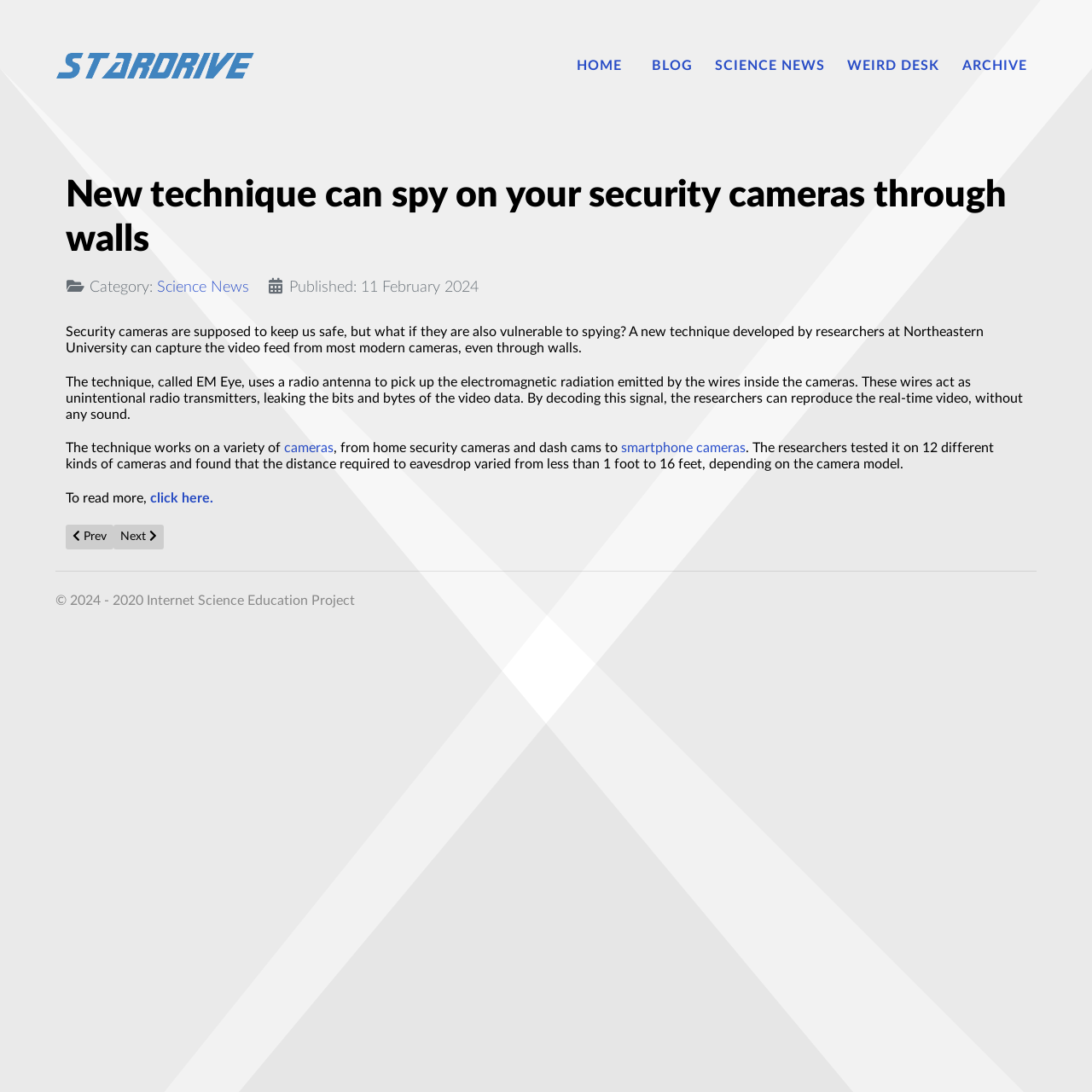Analyze the image and answer the question with as much detail as possible: 
What is the category of the article?

I determined the category of the article by looking at the description list detail element, which contains the text 'Category:' and a link to 'Science News'.